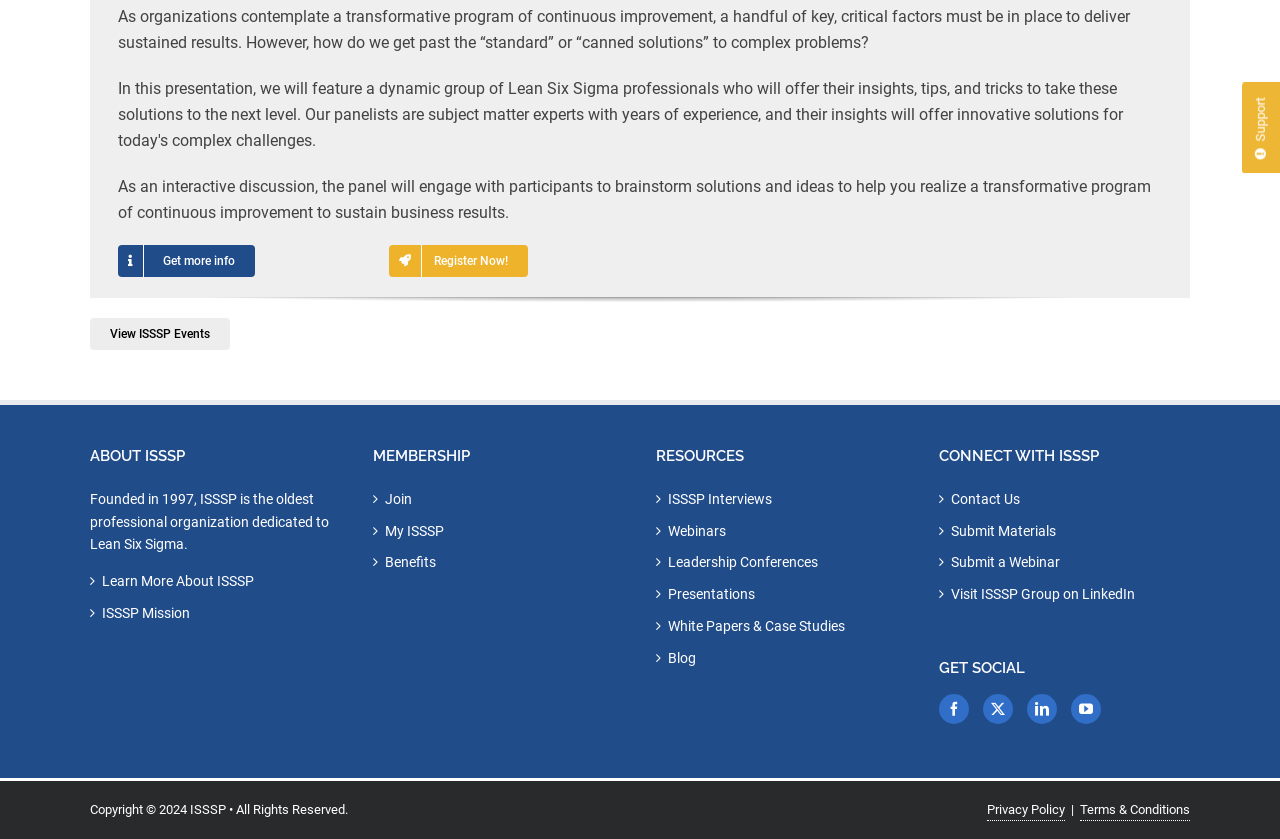Using the provided element description: "View ISSSP Events", identify the bounding box coordinates. The coordinates should be four floats between 0 and 1 in the order [left, top, right, bottom].

[0.07, 0.379, 0.18, 0.418]